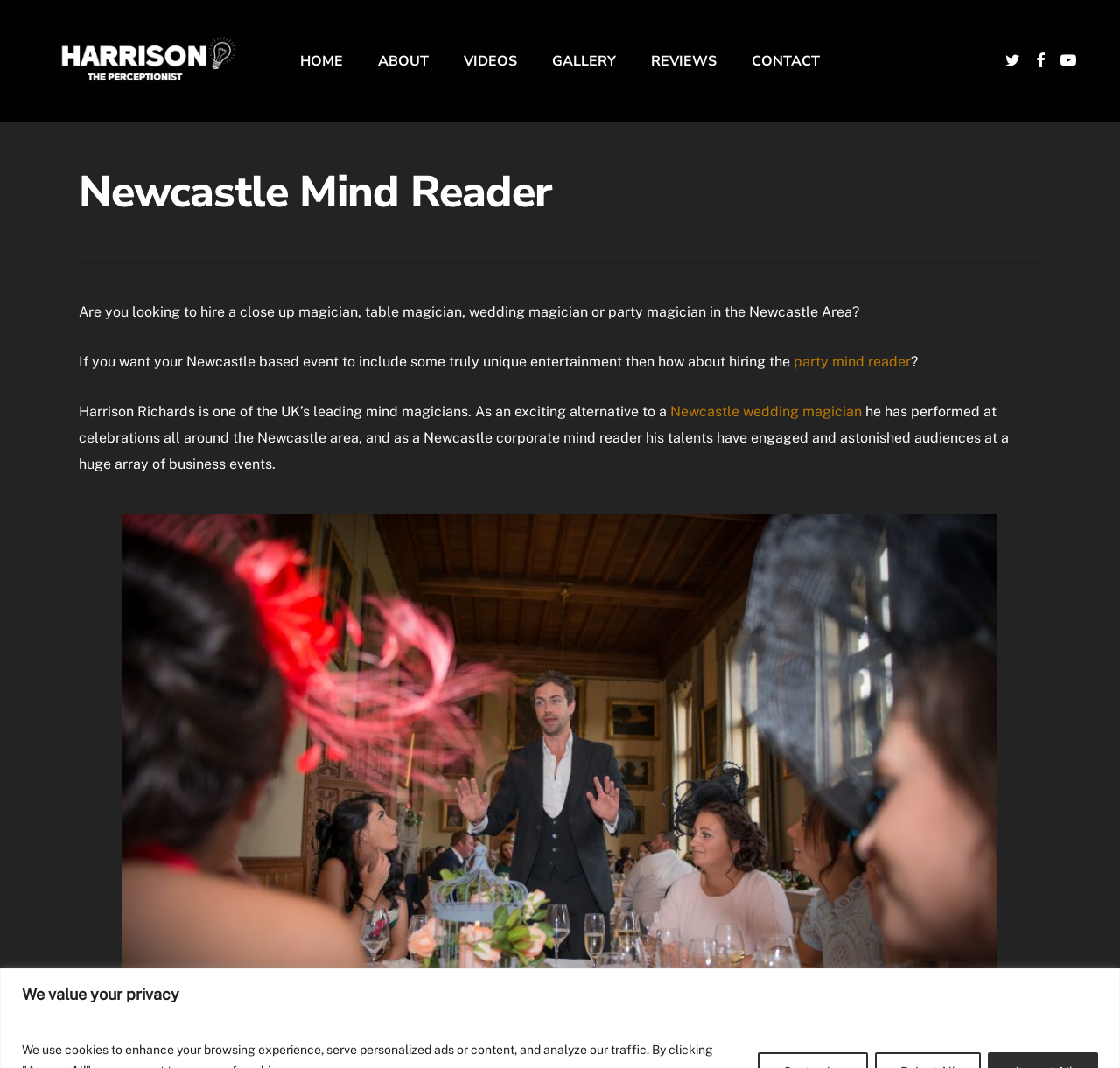What type of magician can Harrison Richards be hired as?
Please respond to the question with as much detail as possible.

I found the answer by reading the text 'Are you looking to hire a close up magician, table magician, wedding magician or party magician in the Newcastle Area?' which lists the different types of magicians that Harrison Richards can be hired as.